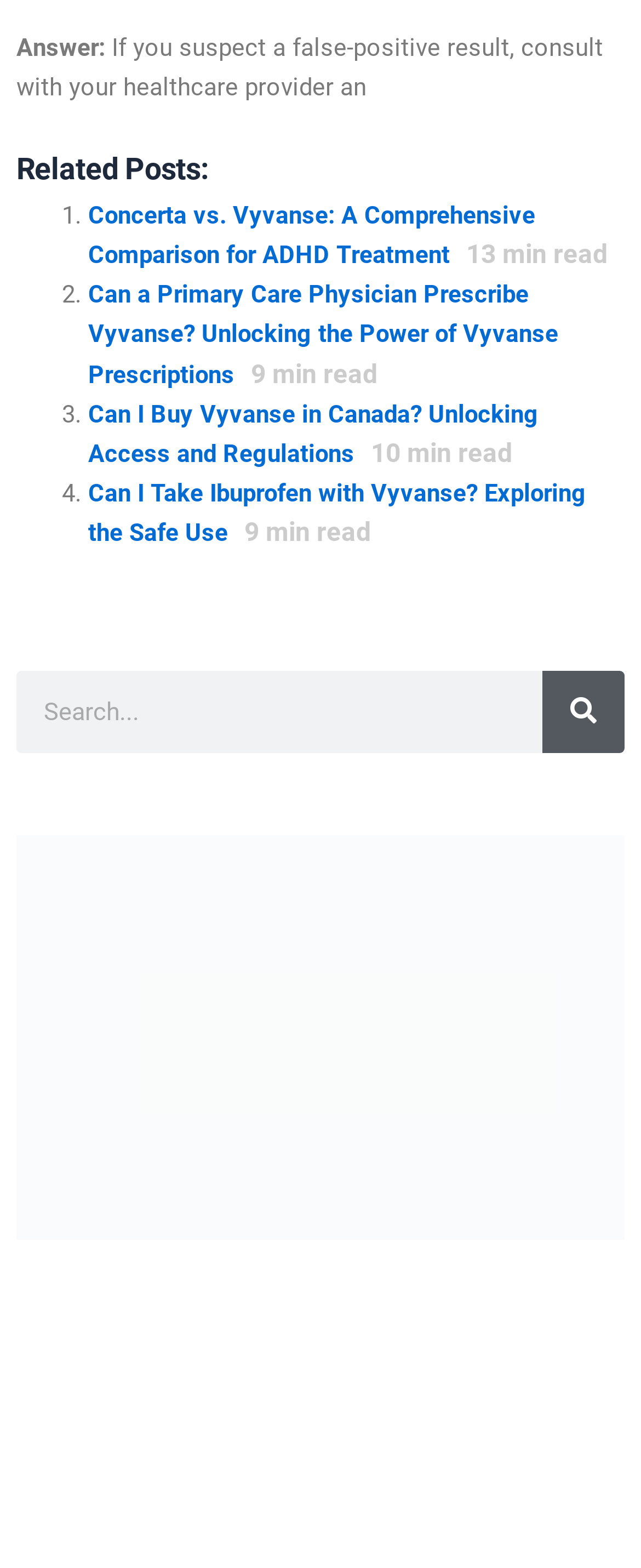Give a concise answer of one word or phrase to the question: 
How many related posts are listed?

4